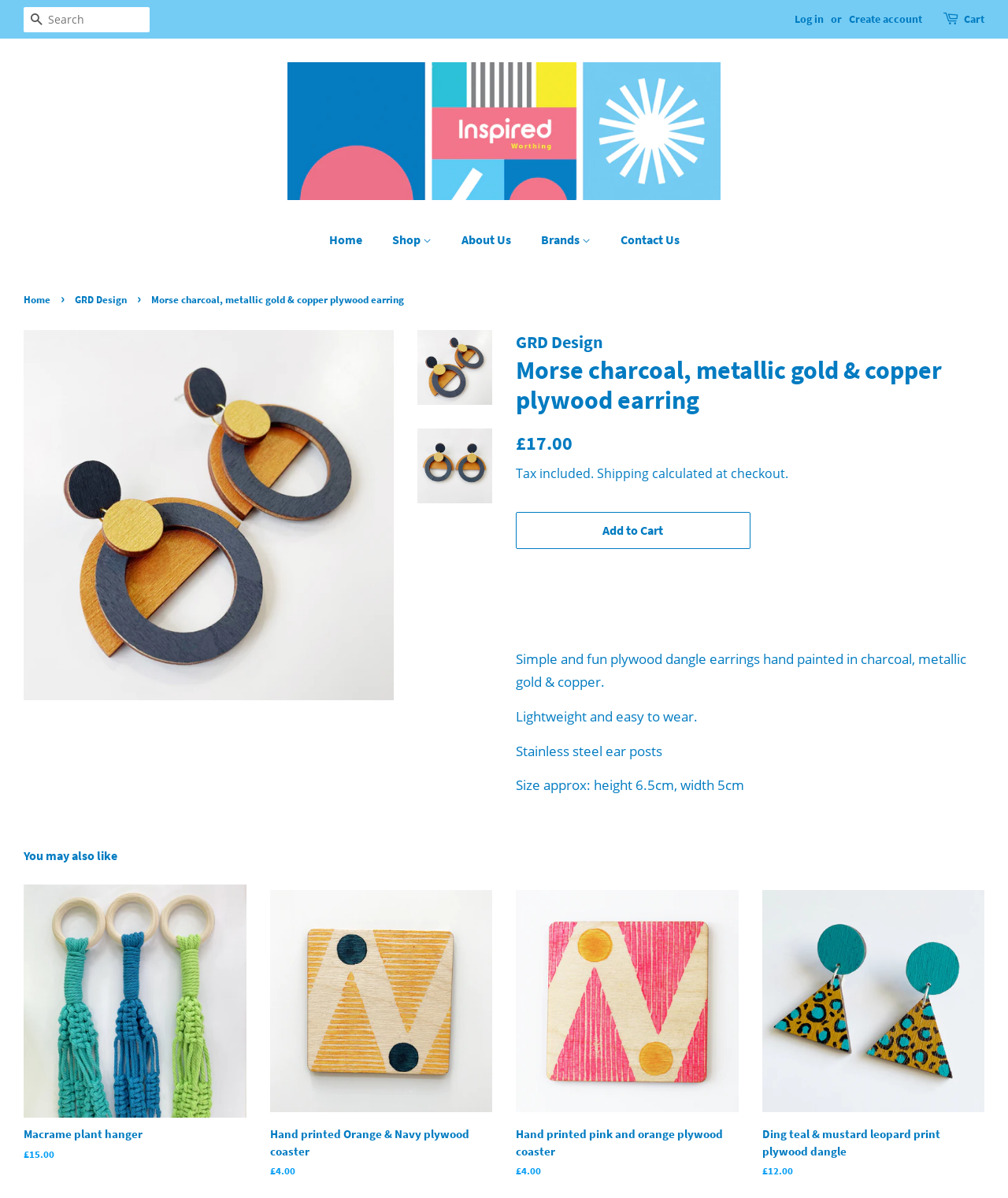Find the main header of the webpage and produce its text content.

Morse charcoal, metallic gold & copper plywood earring